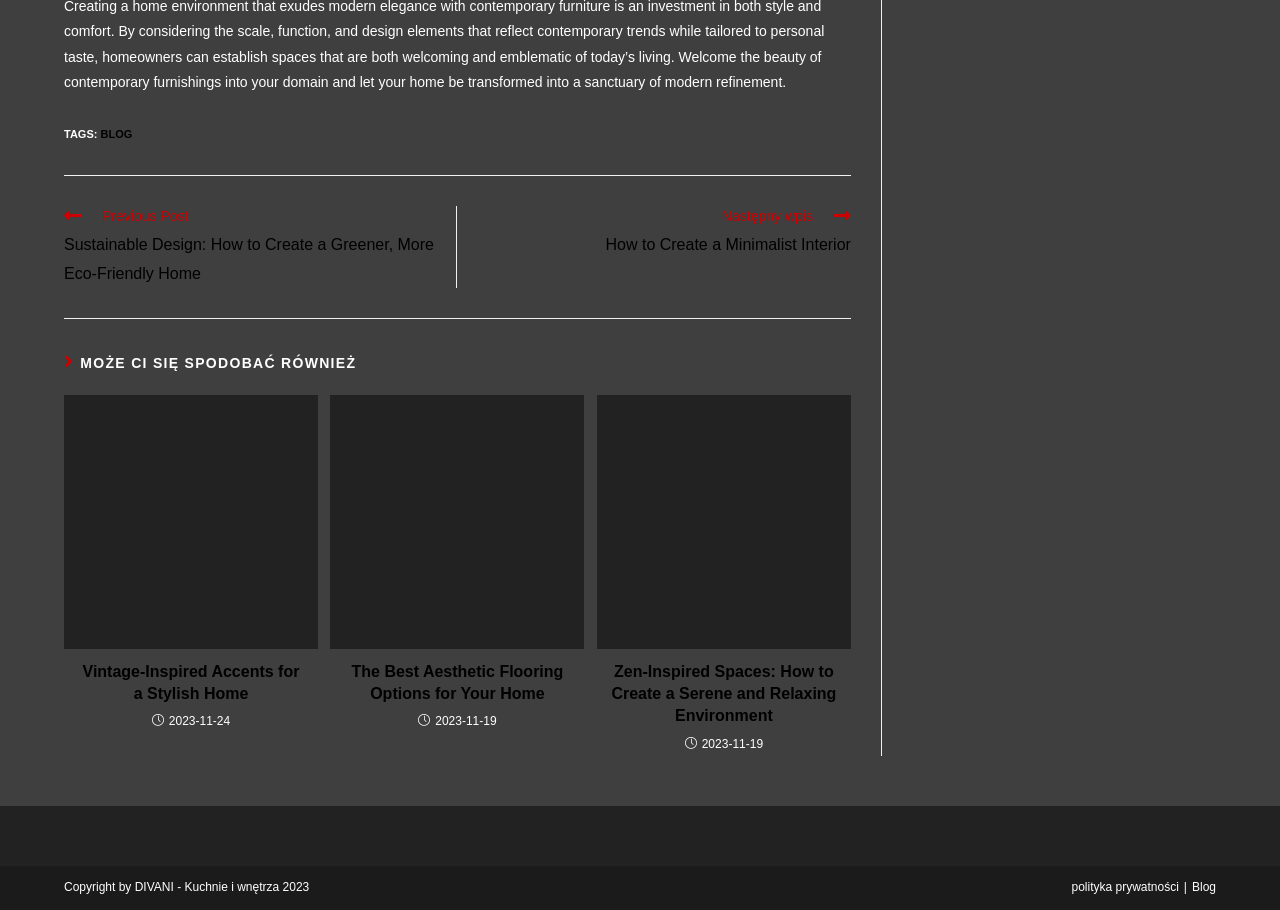When was the second article published?
Ensure your answer is thorough and detailed.

I looked at the second article element [294] and found the time element [446] with the text '2023-11-19', which is the publication date of the article.